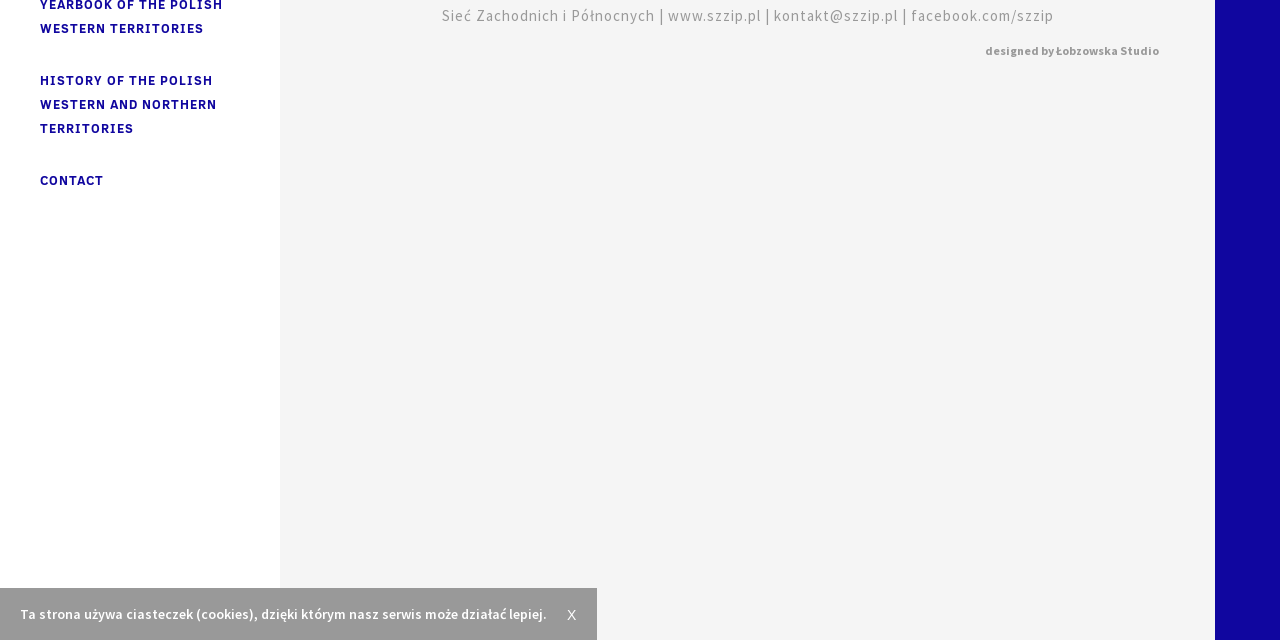Mark the bounding box of the element that matches the following description: "facebook.com/szzip".

[0.711, 0.01, 0.823, 0.04]